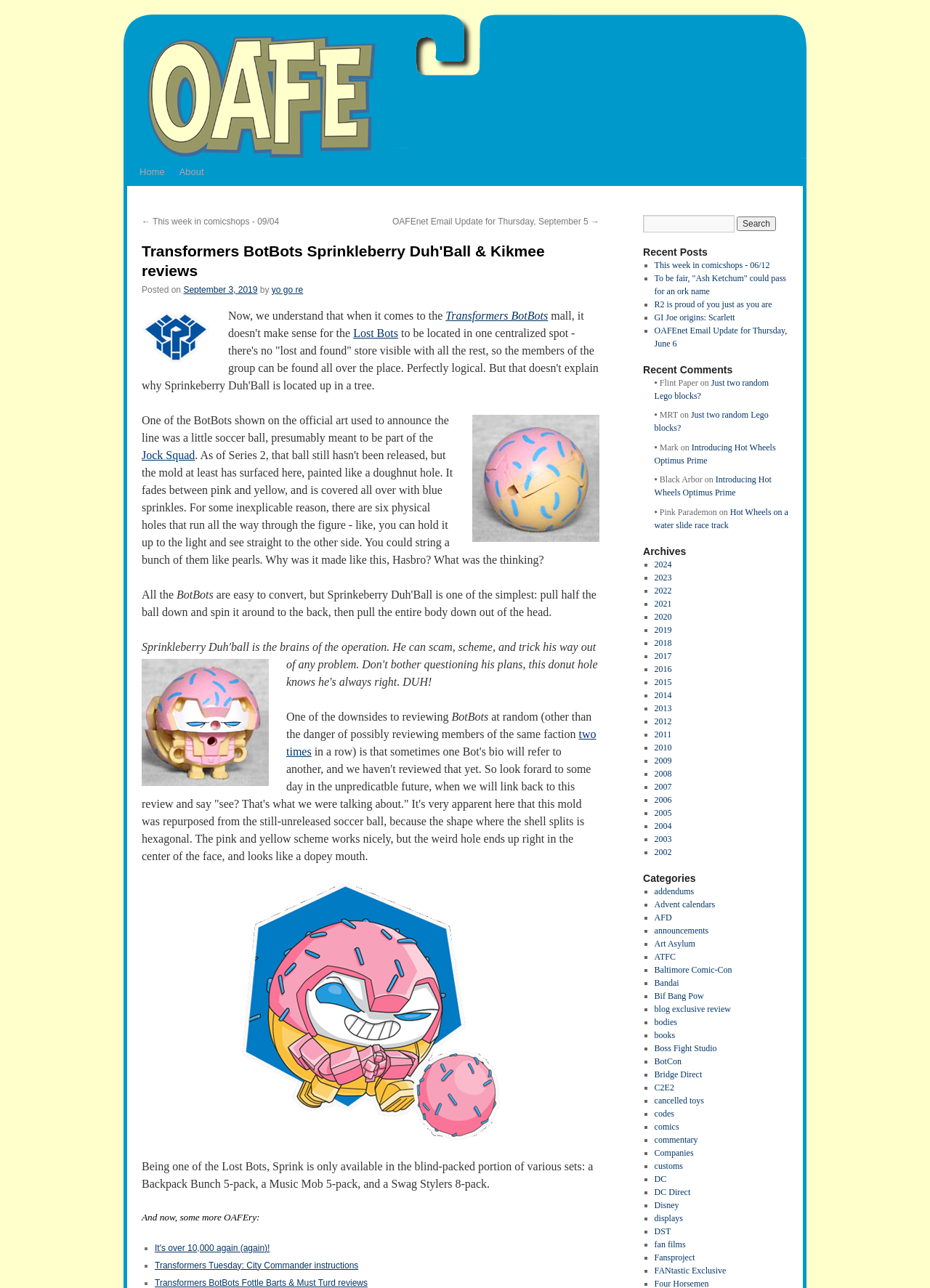Find the bounding box coordinates for the HTML element described as: "GI Joe origins: Scarlett". The coordinates should consist of four float values between 0 and 1, i.e., [left, top, right, bottom].

[0.704, 0.243, 0.79, 0.25]